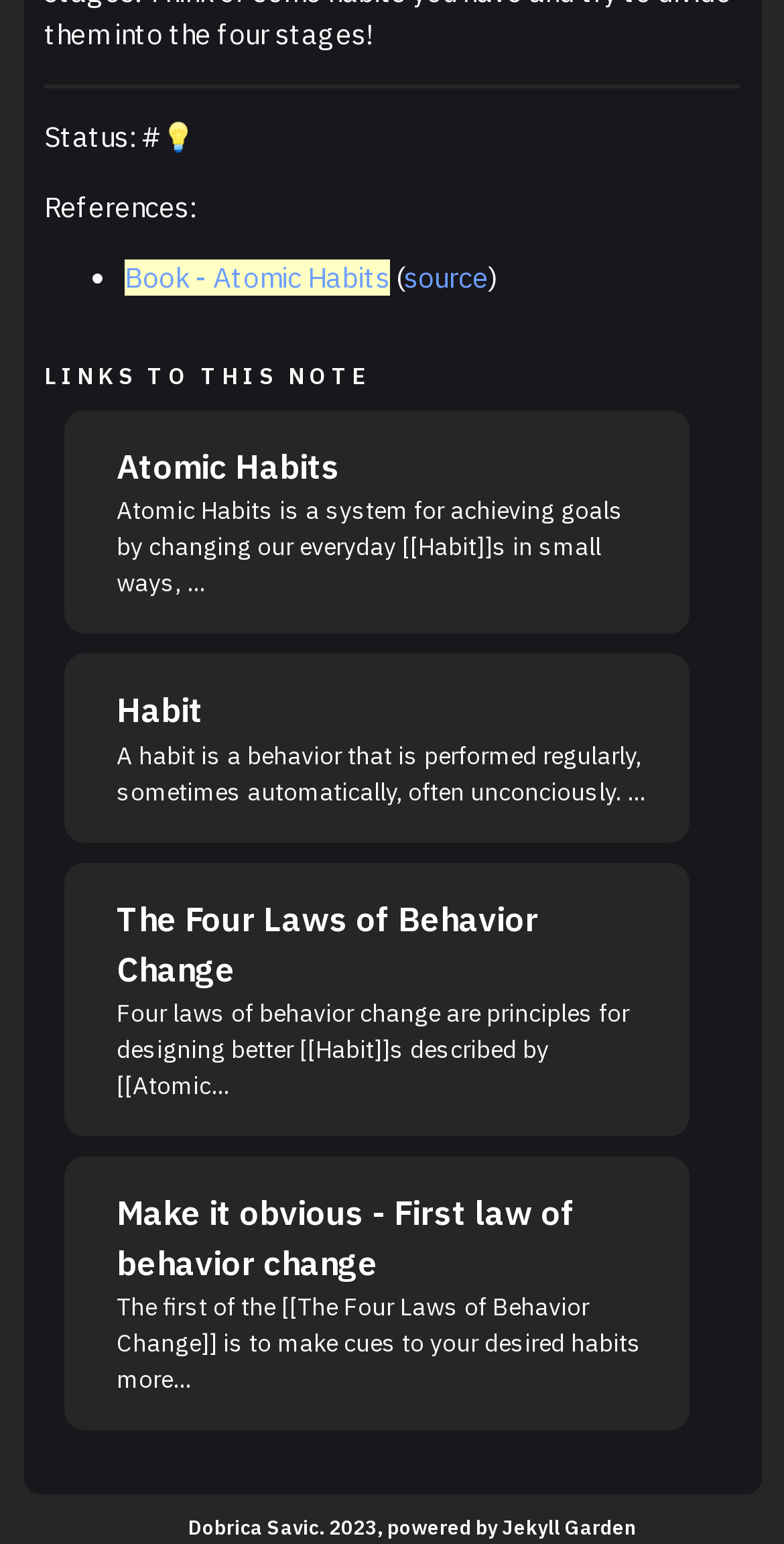Refer to the image and provide an in-depth answer to the question: 
What is the name of the platform powering this webpage?

The platform powering this webpage is Jekyll Garden, as indicated by the text 'Dobrica Savic. 2023, powered by Jekyll Garden' at the bottom of the webpage.